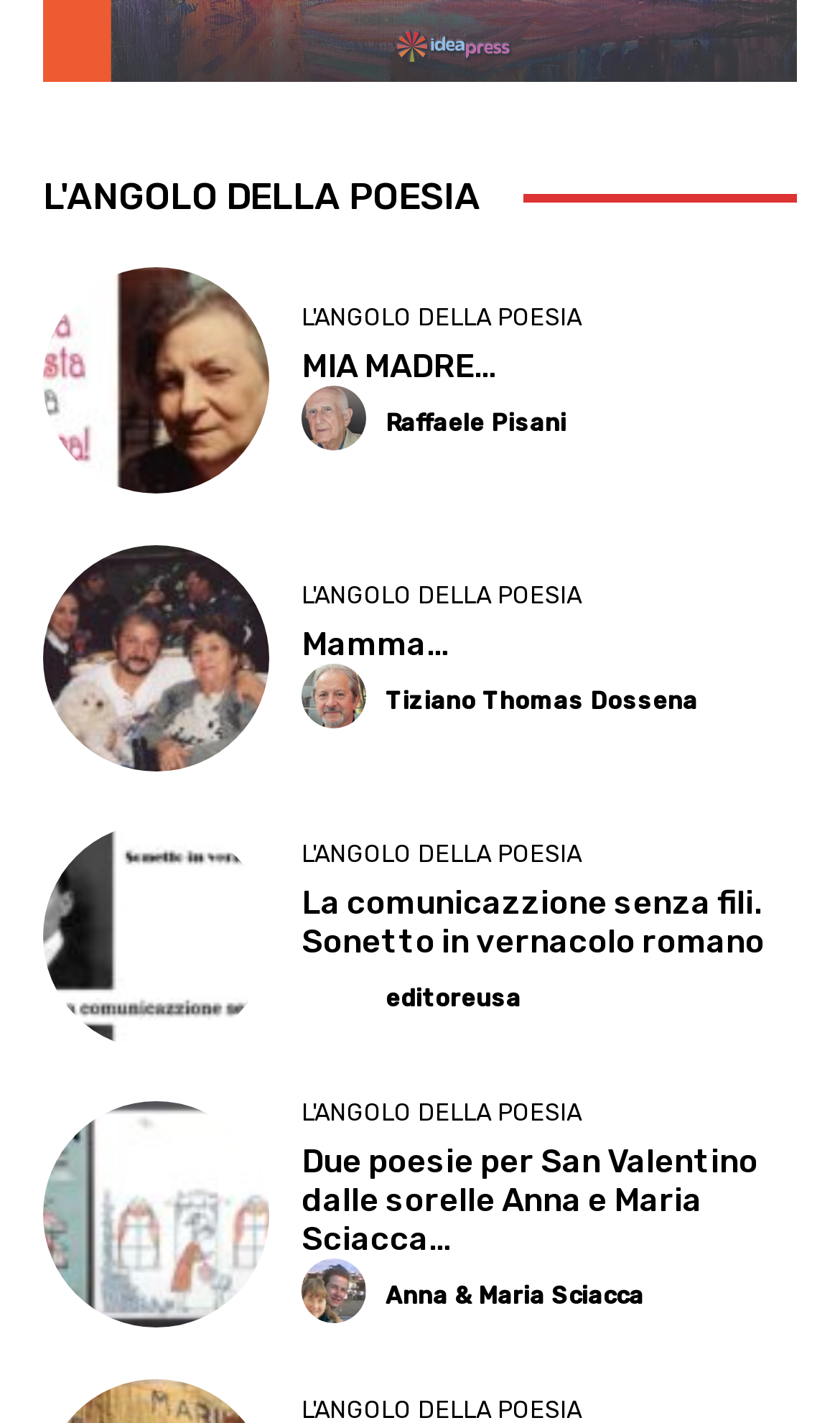Please indicate the bounding box coordinates for the clickable area to complete the following task: "Click on the link to read the poem 'Due poesie per San Valentino dalle sorelle Anna e Maria Sciacca…'". The coordinates should be specified as four float numbers between 0 and 1, i.e., [left, top, right, bottom].

[0.051, 0.774, 0.321, 0.933]